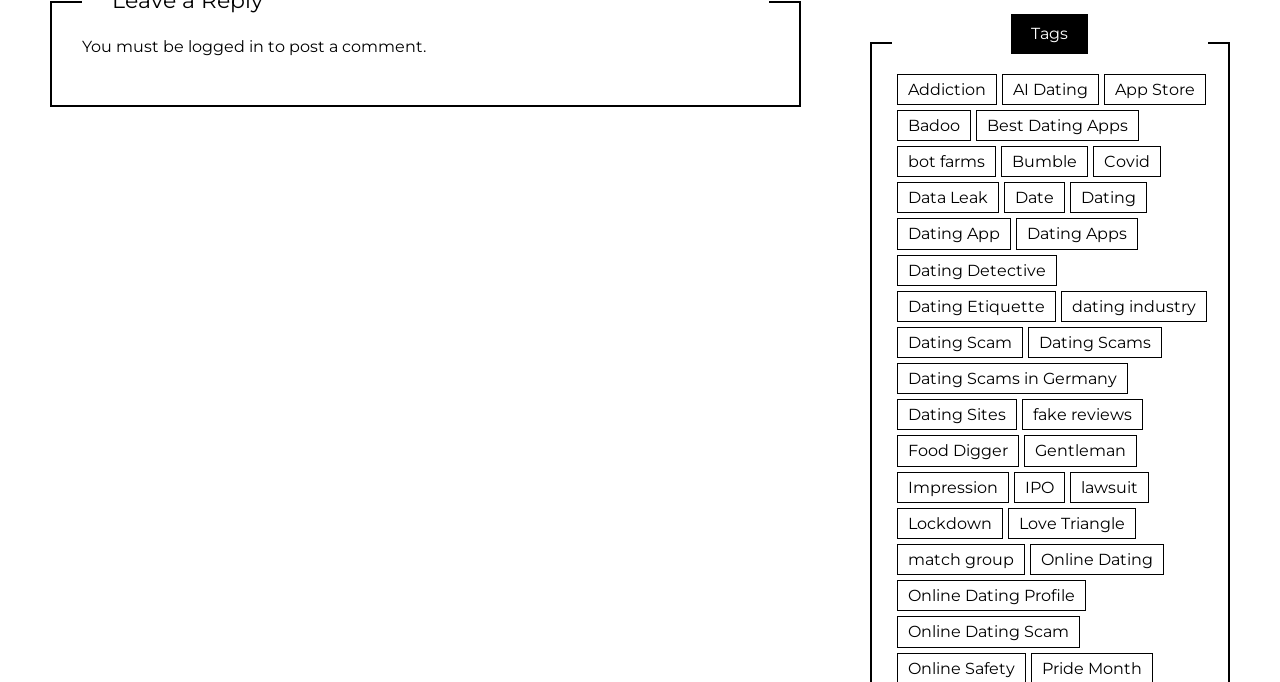Using the provided description Best Dating Apps, find the bounding box coordinates for the UI element. Provide the coordinates in (top-left x, top-left y, bottom-right x, bottom-right y) format, ensuring all values are between 0 and 1.

[0.762, 0.161, 0.89, 0.207]